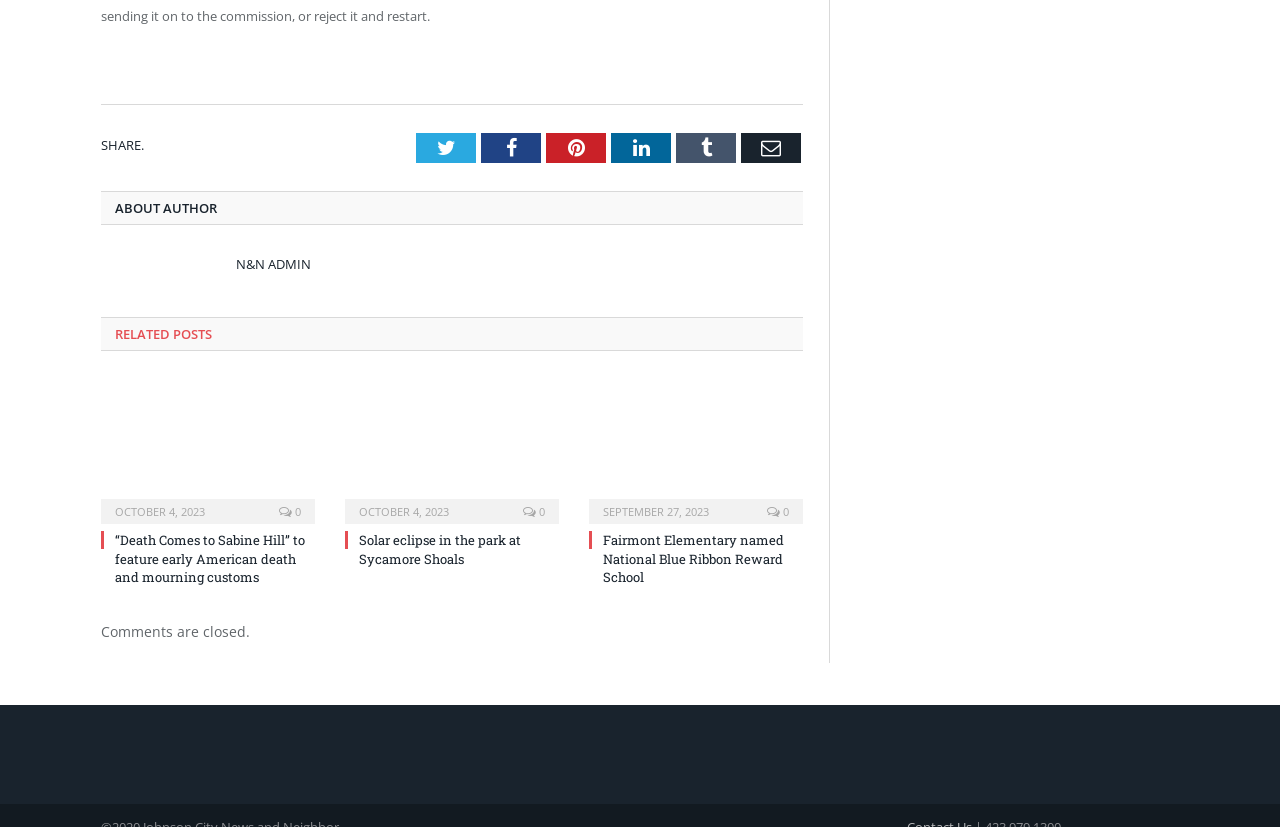Given the content of the image, can you provide a detailed answer to the question?
Who is the author of the webpage?

I looked at the section with the heading 'ABOUT AUTHOR' and found the link 'N&N ADMIN', which suggests that N&N ADMIN is the author of the webpage.